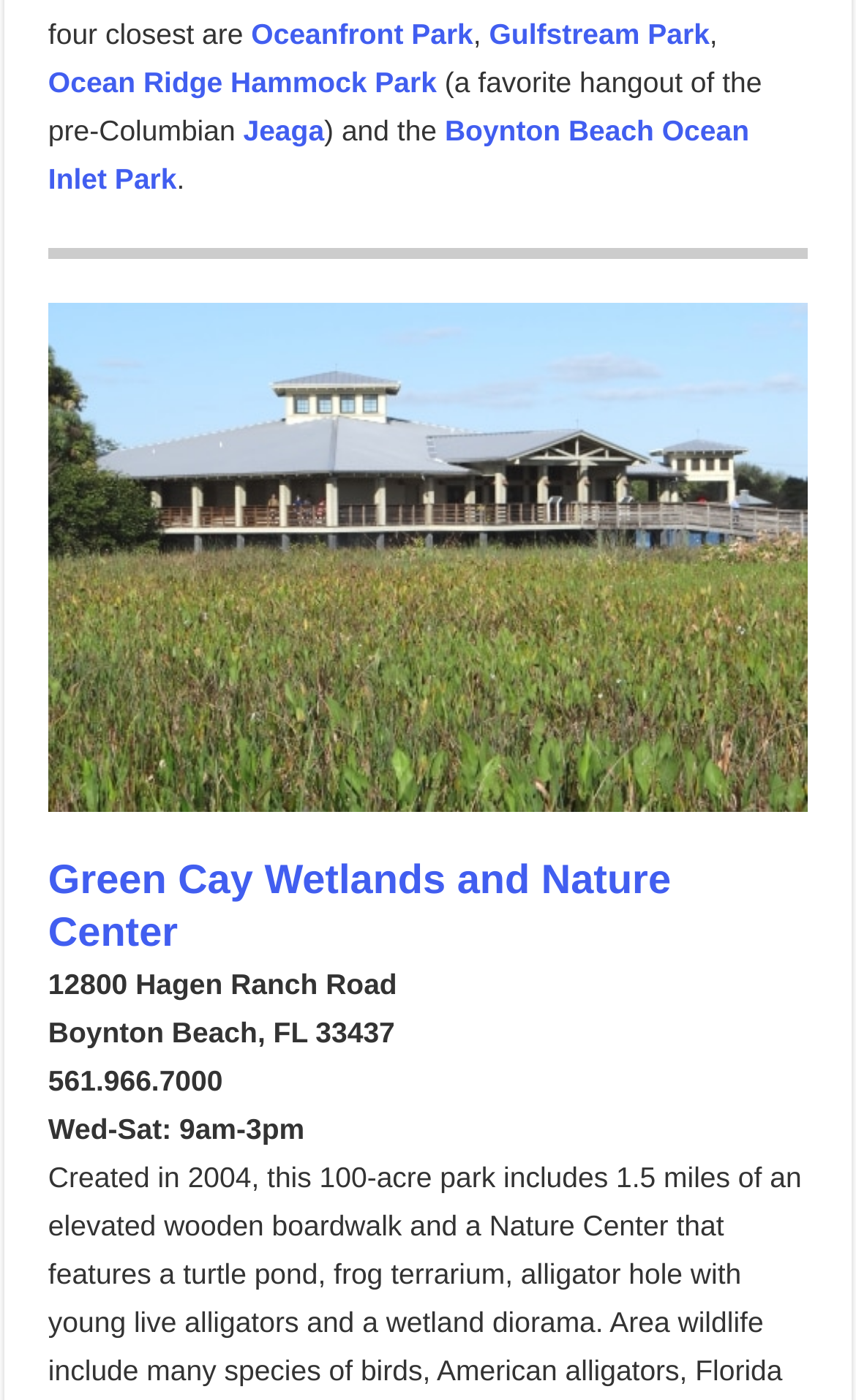Who were the pre-Columbian inhabitants of Ocean Ridge Hammock Park?
Refer to the image and provide a detailed answer to the question.

I found the answer by reading the text next to the link to Ocean Ridge Hammock Park, which states '(a favorite hangout of the pre-Columbian Jeaga) and the...'.